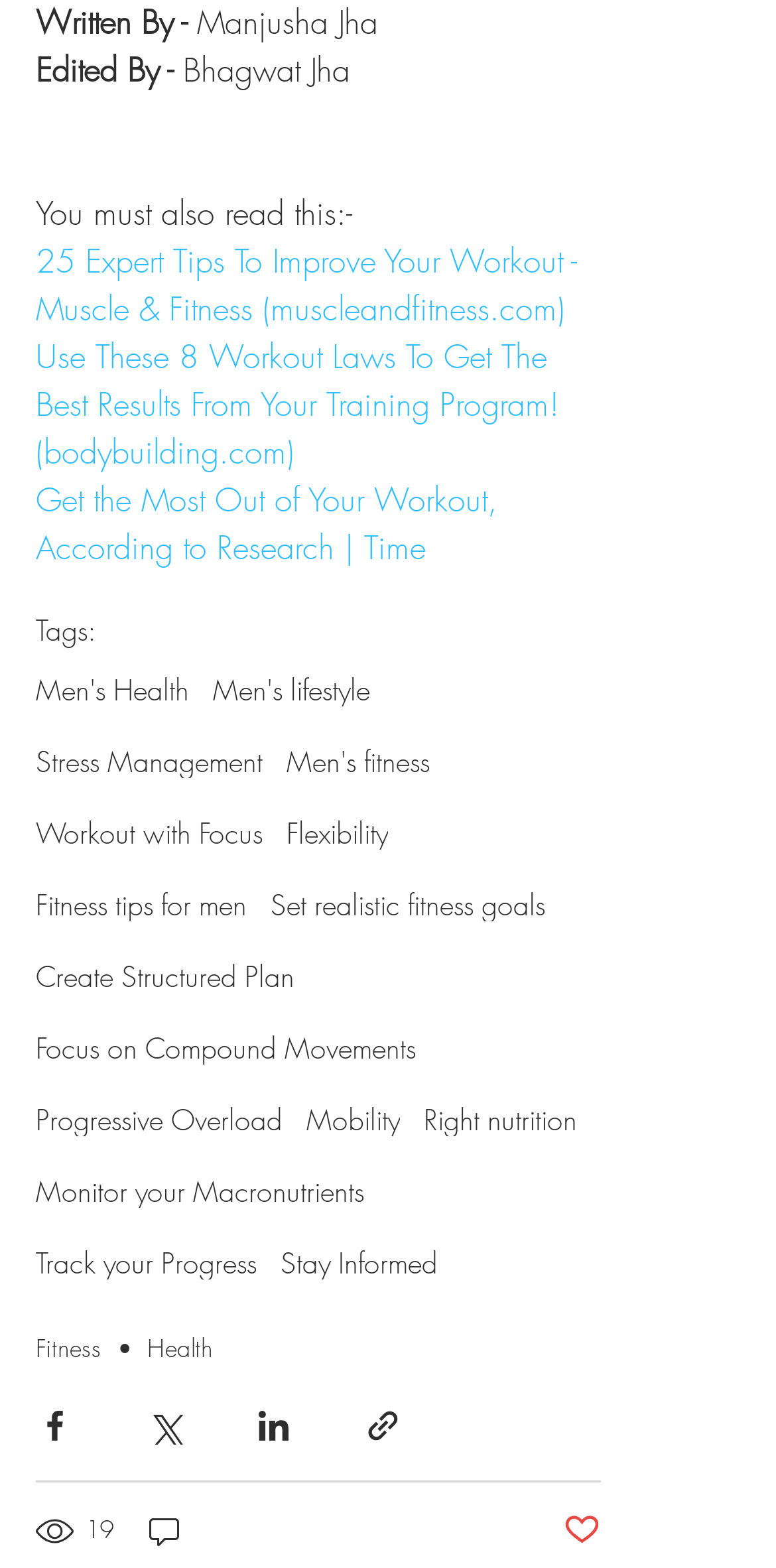Locate the bounding box coordinates of the UI element described by: "Monitor your Macronutrients". The bounding box coordinates should consist of four float numbers between 0 and 1, i.e., [left, top, right, bottom].

[0.046, 0.749, 0.469, 0.771]